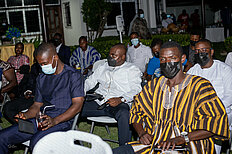What are the attendees wearing?
Use the image to give a comprehensive and detailed response to the question.

The caption describes the attendees as being dressed in formal attire and wearing masks, indicating that they are taking precautions to prevent the spread of COVID-19 while still dressing up for the occasion.